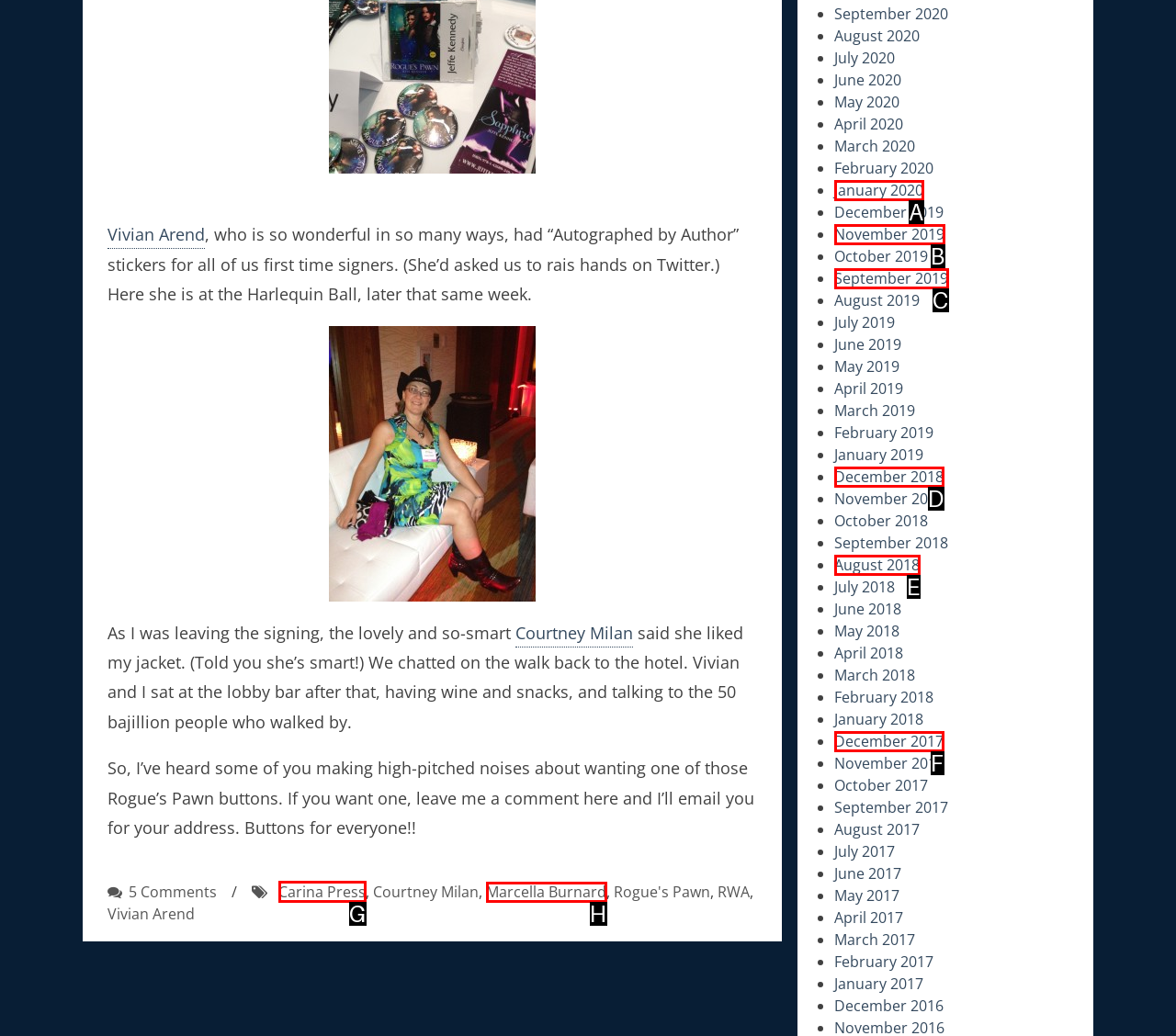Choose the UI element to click on to achieve this task: View the Carina Press page. Reply with the letter representing the selected element.

G